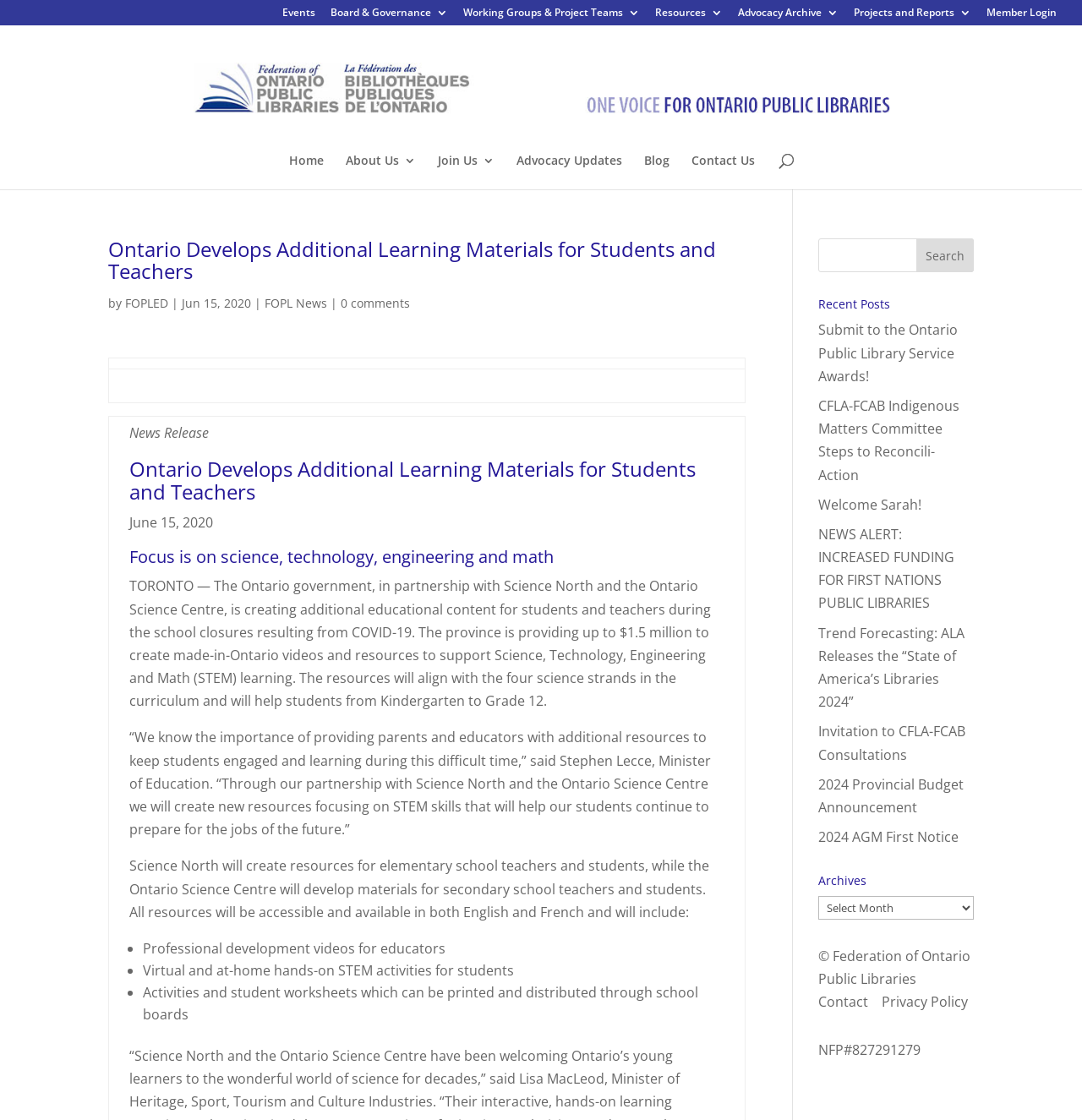Find the bounding box coordinates of the area that needs to be clicked in order to achieve the following instruction: "Search for something". The coordinates should be specified as four float numbers between 0 and 1, i.e., [left, top, right, bottom].

[0.053, 0.022, 0.953, 0.023]